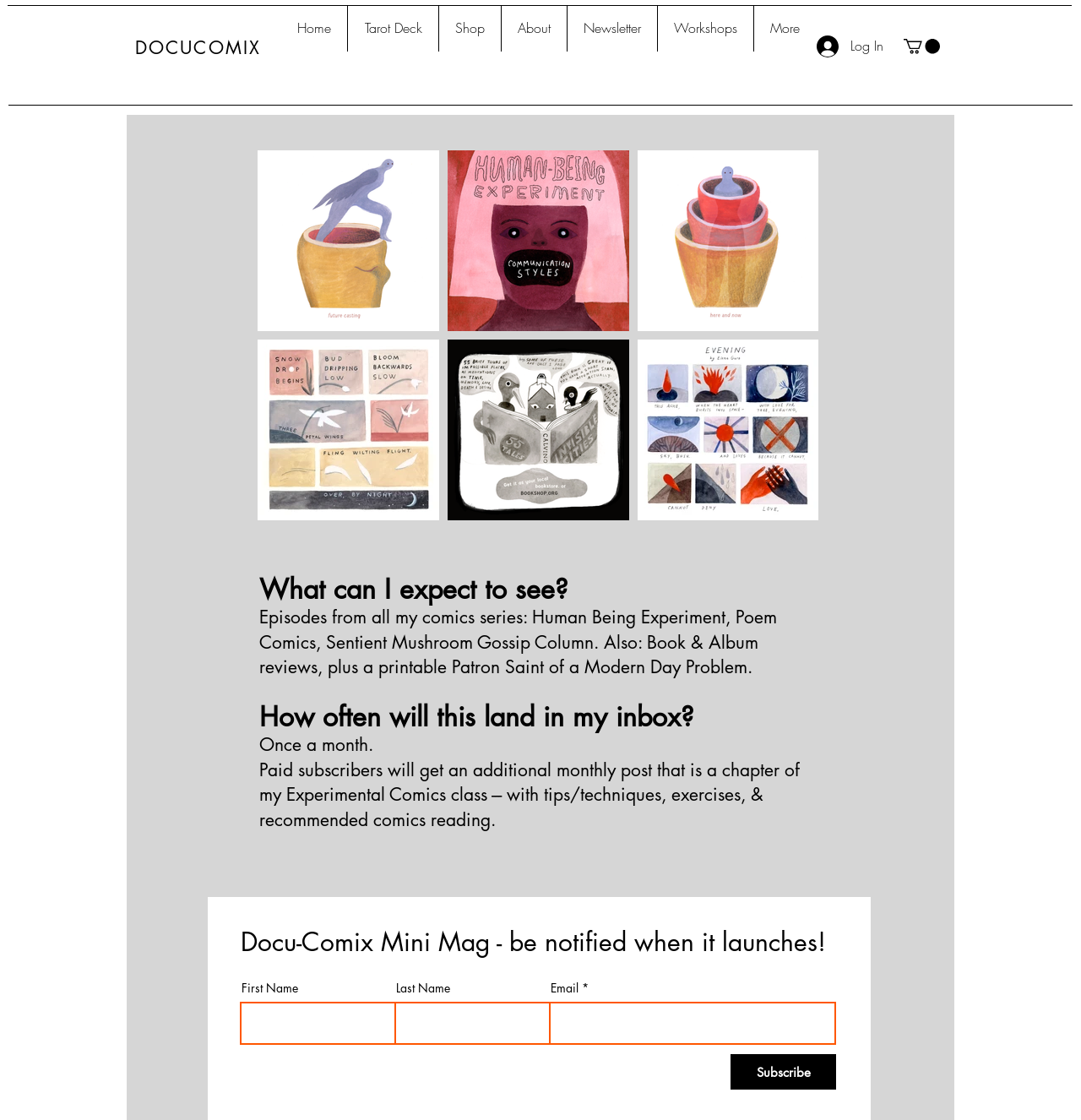Identify and provide the bounding box for the element described by: "aria-label="here n now.png"".

[0.59, 0.134, 0.757, 0.296]